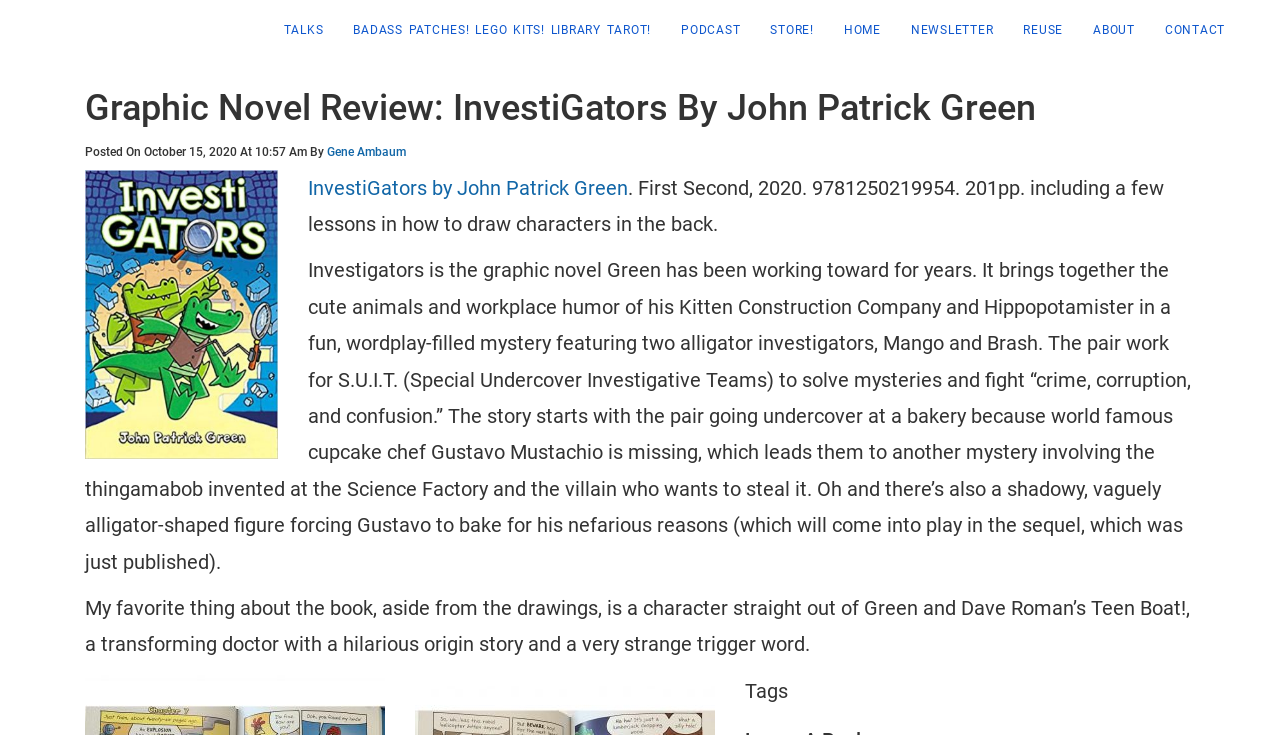Please determine the bounding box coordinates of the element to click in order to execute the following instruction: "Click the BUY NOW button". The coordinates should be four float numbers between 0 and 1, specified as [left, top, right, bottom].

None